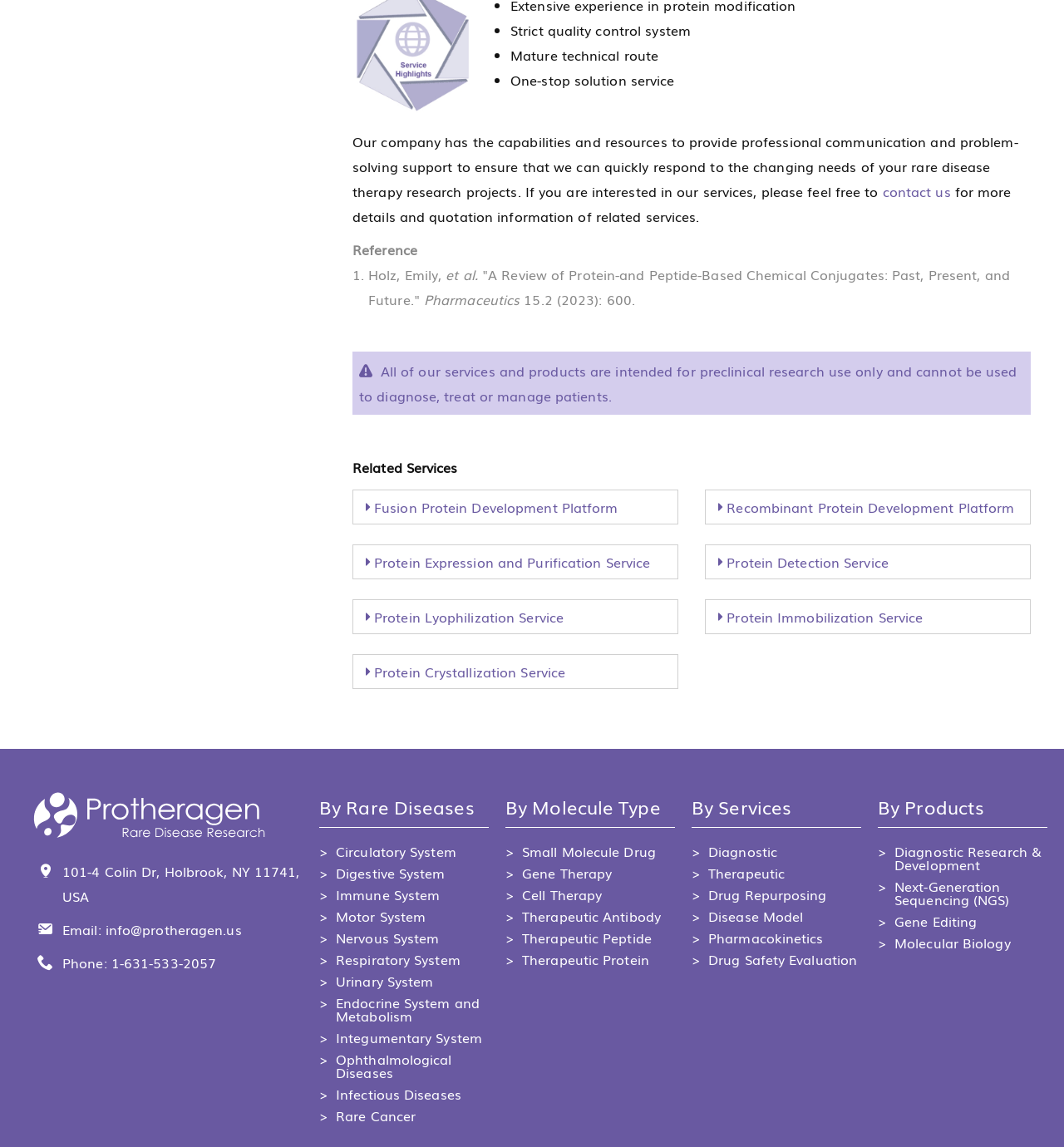What is the purpose of the services and products?
Answer the question with as much detail as possible.

According to the text 'All of our services and products are intended for preclinical research use only and cannot be used to diagnose, treat or manage patients.', the purpose of the services and products is for preclinical research use only, and not for diagnosing, treating, or managing patients.